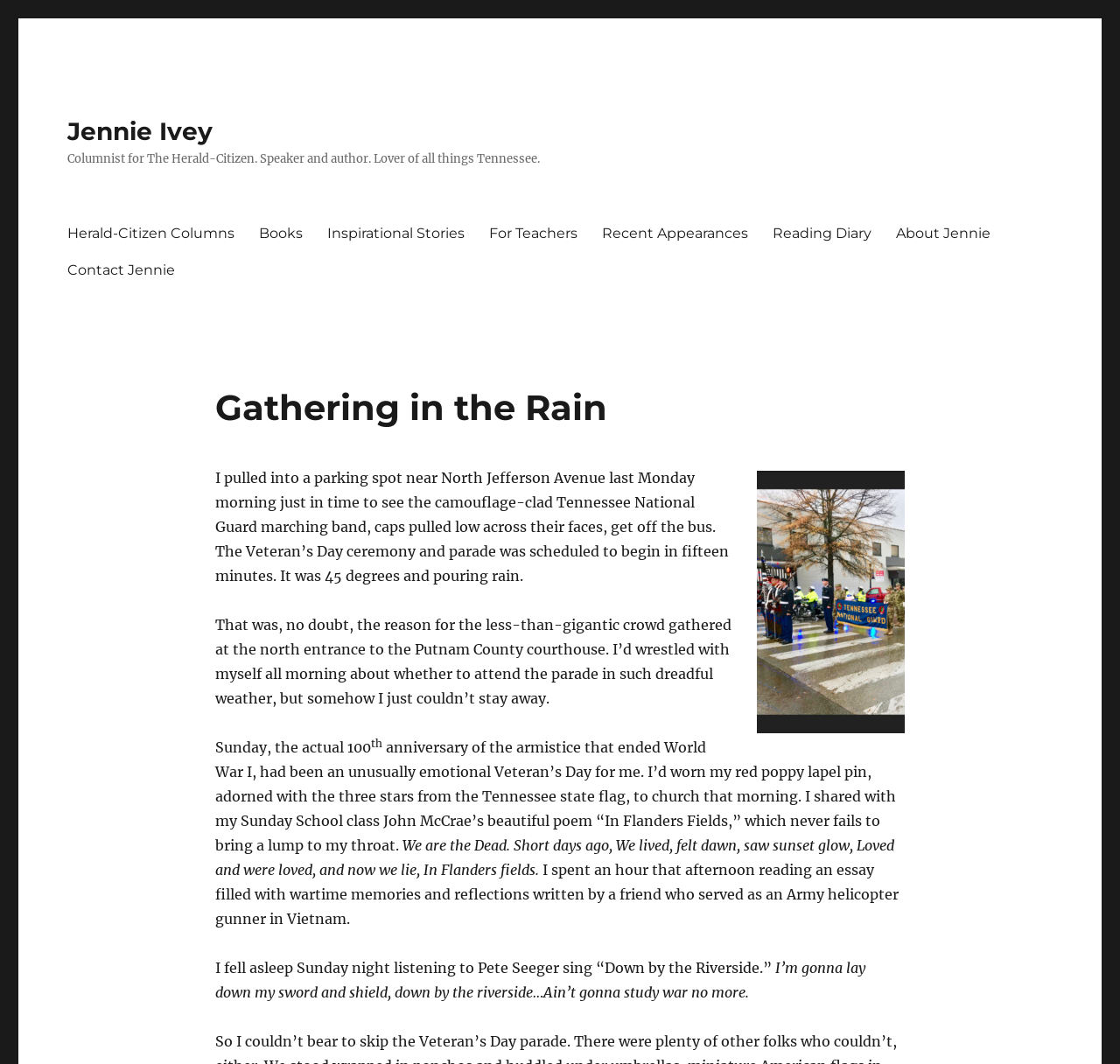Locate the headline of the webpage and generate its content.

Gathering in the Rain